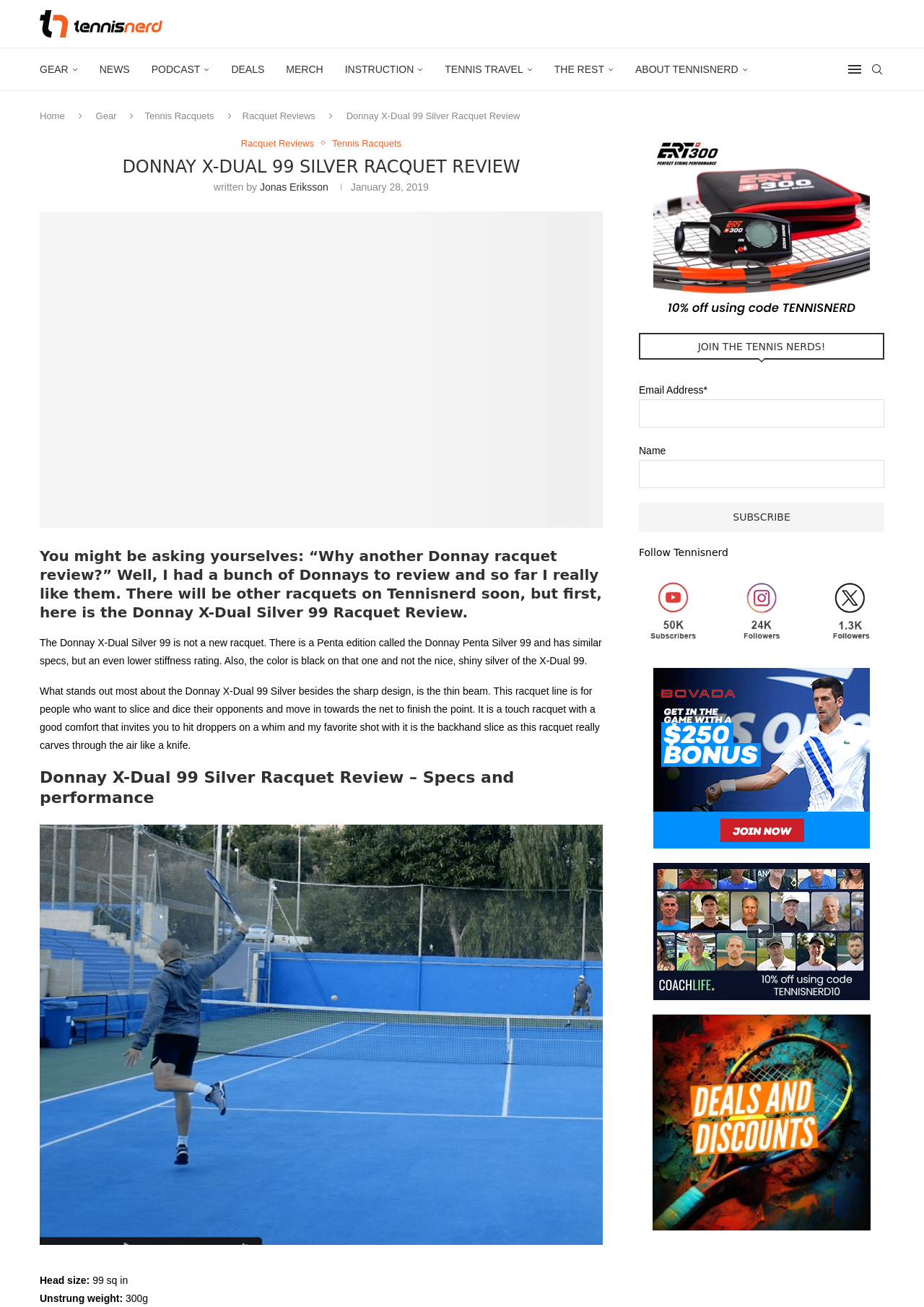What is the name of the racquet being reviewed?
Using the image as a reference, deliver a detailed and thorough answer to the question.

The name of the racquet being reviewed can be found in the heading 'DONNAY X-DUAL 99 SILVER RACQUET REVIEW' and also in the text 'The Donnay X-Dual Silver 99 is not a new racquet.'